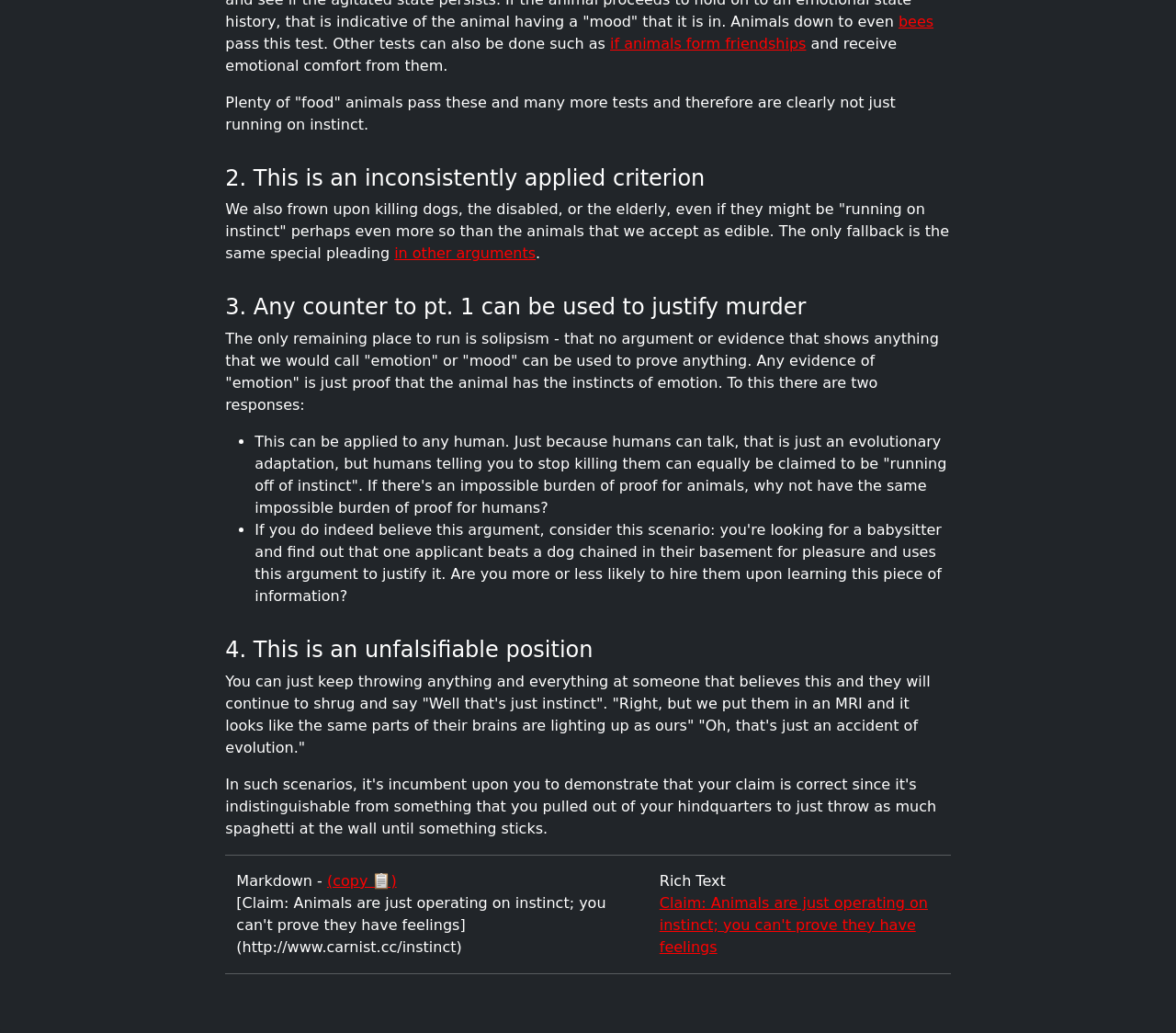Locate the UI element described as follows: "bees". Return the bounding box coordinates as four float numbers between 0 and 1 in the order [left, top, right, bottom].

[0.764, 0.012, 0.794, 0.029]